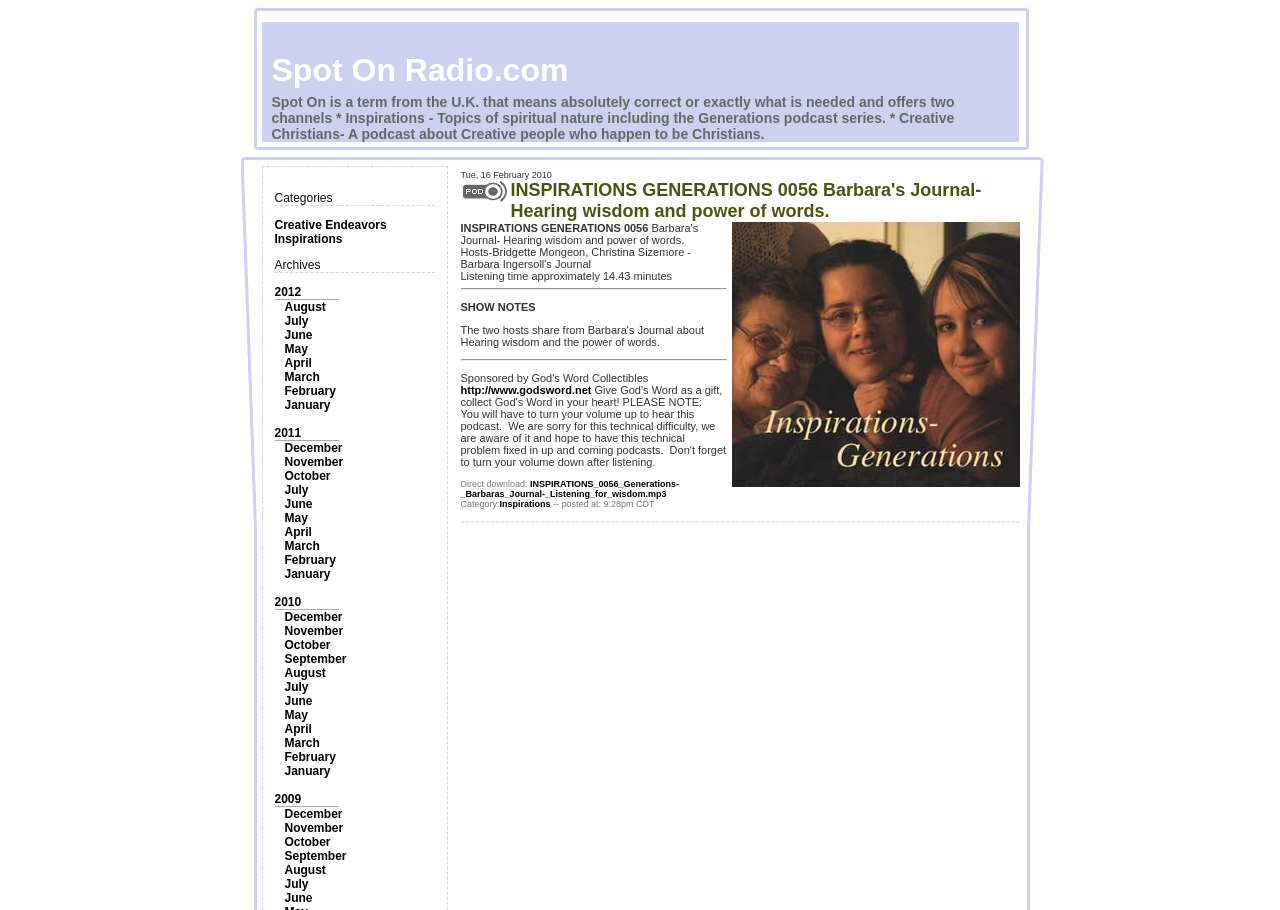Could you locate the bounding box coordinates for the section that should be clicked to accomplish this task: "Click on the 'Creative Endeavors' link".

[0.214, 0.24, 0.302, 0.255]